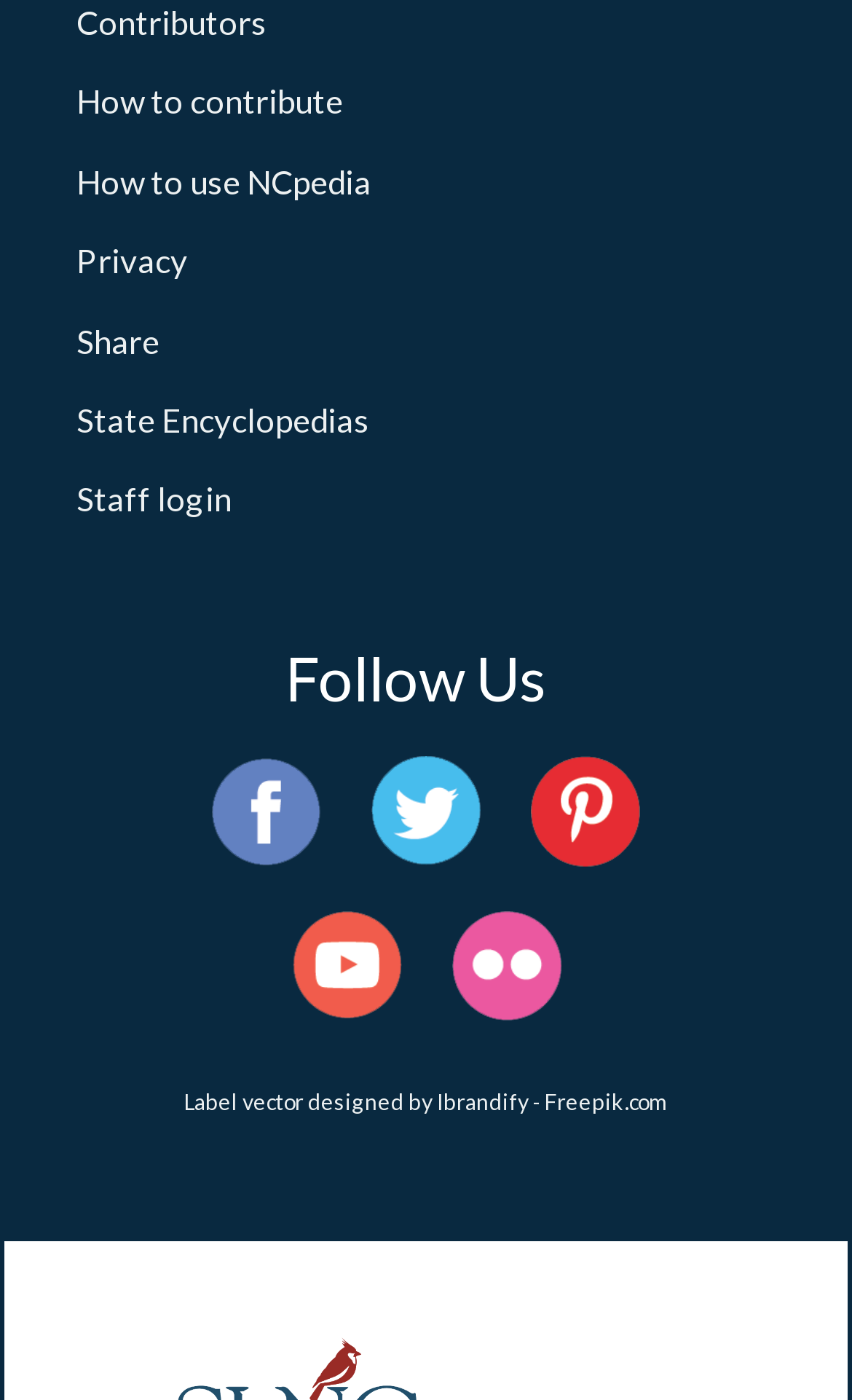Specify the bounding box coordinates of the region I need to click to perform the following instruction: "Click on 'All Posts'". The coordinates must be four float numbers in the range of 0 to 1, i.e., [left, top, right, bottom].

None